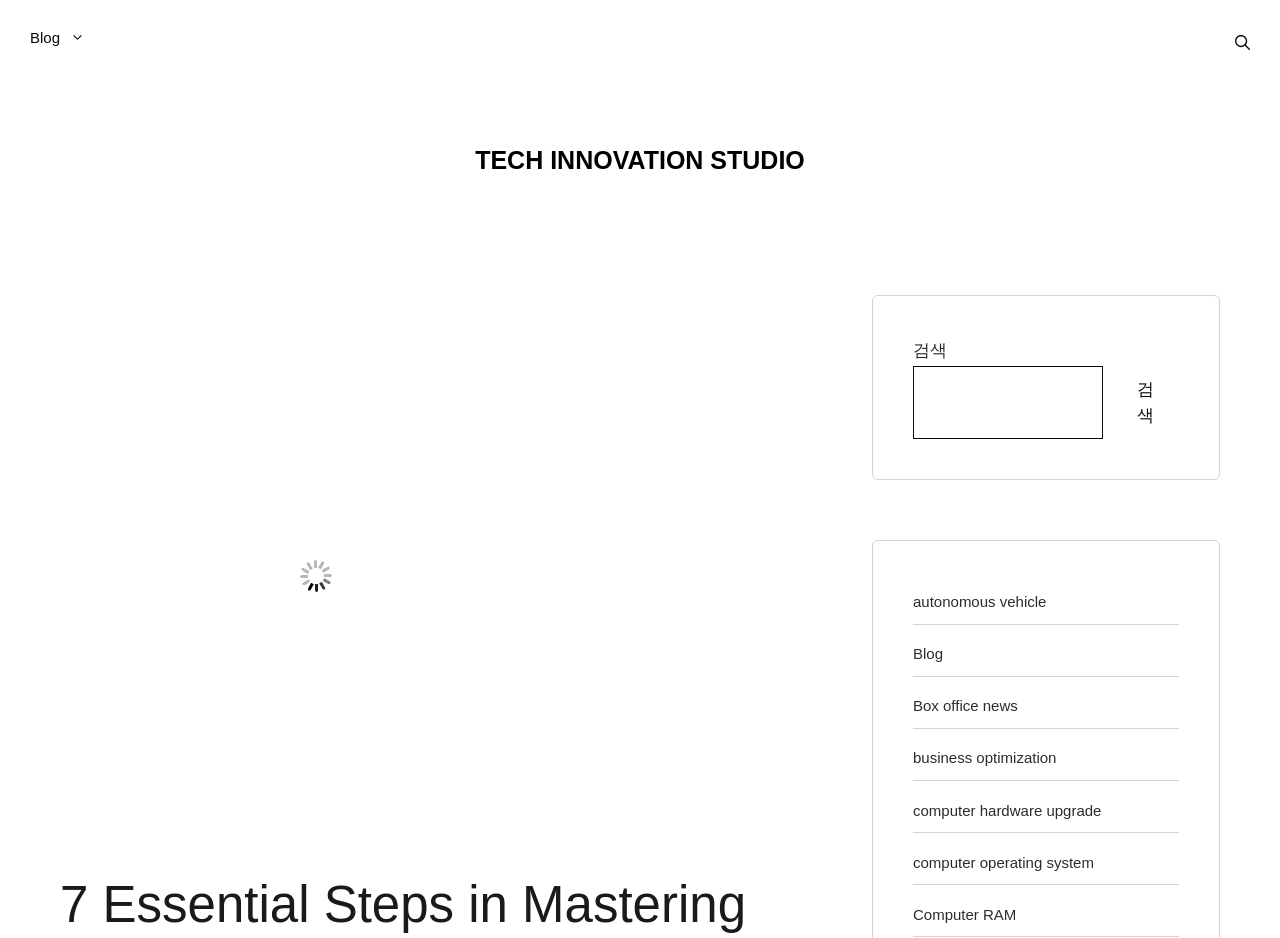Give the bounding box coordinates for the element described by: "aria-label="Open Search Bar"".

[0.941, 0.005, 1.0, 0.085]